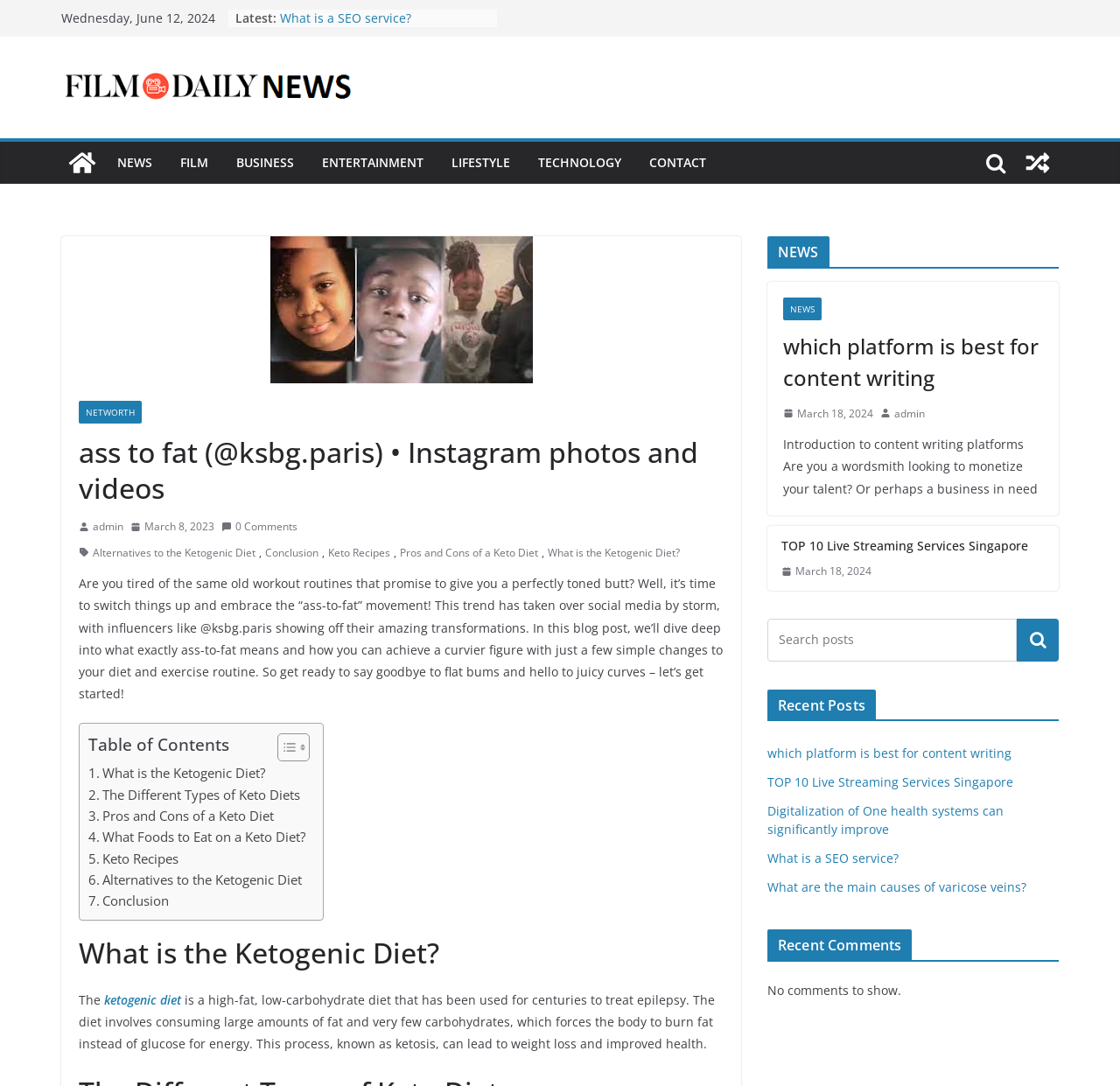Produce an elaborate caption capturing the essence of the webpage.

This webpage appears to be a blog post about the ketogenic diet, with a focus on the "ass-to-fat" movement. At the top of the page, there is a header section with the title "ass to fat (@ksbg.paris) • Instagram photos and videos" and a navigation menu with links to various categories such as NEWS, FILM, BUSINESS, and more.

Below the header, there is a section with a list of links to recent posts, including "What is a SEO service?", "What are the main causes of varicose veins?", and "which platform is best for content writing". Each link is preceded by a bullet point.

To the right of the list, there is a section with a link to "Film Daily News" and an image. Below this, there is a link to "View a random post" and another image.

The main content of the page is a blog post about the ketogenic diet, with a heading "What is the Ketogenic Diet?" and a brief introduction to the diet. The post is divided into sections, including "Table of Contents", "What is the Ketogenic Diet?", "The Different Types of Keto Diets", and more. Each section has a link to a specific part of the post.

To the right of the main content, there is a sidebar with links to other articles, including "NEWS", "which platform is best for content writing", and "TOP 10 Live Streaming Services Singapore". Each link has a date and time stamp, and some have images.

At the bottom of the page, there is a section with a search bar and a complementary section with links to other articles.